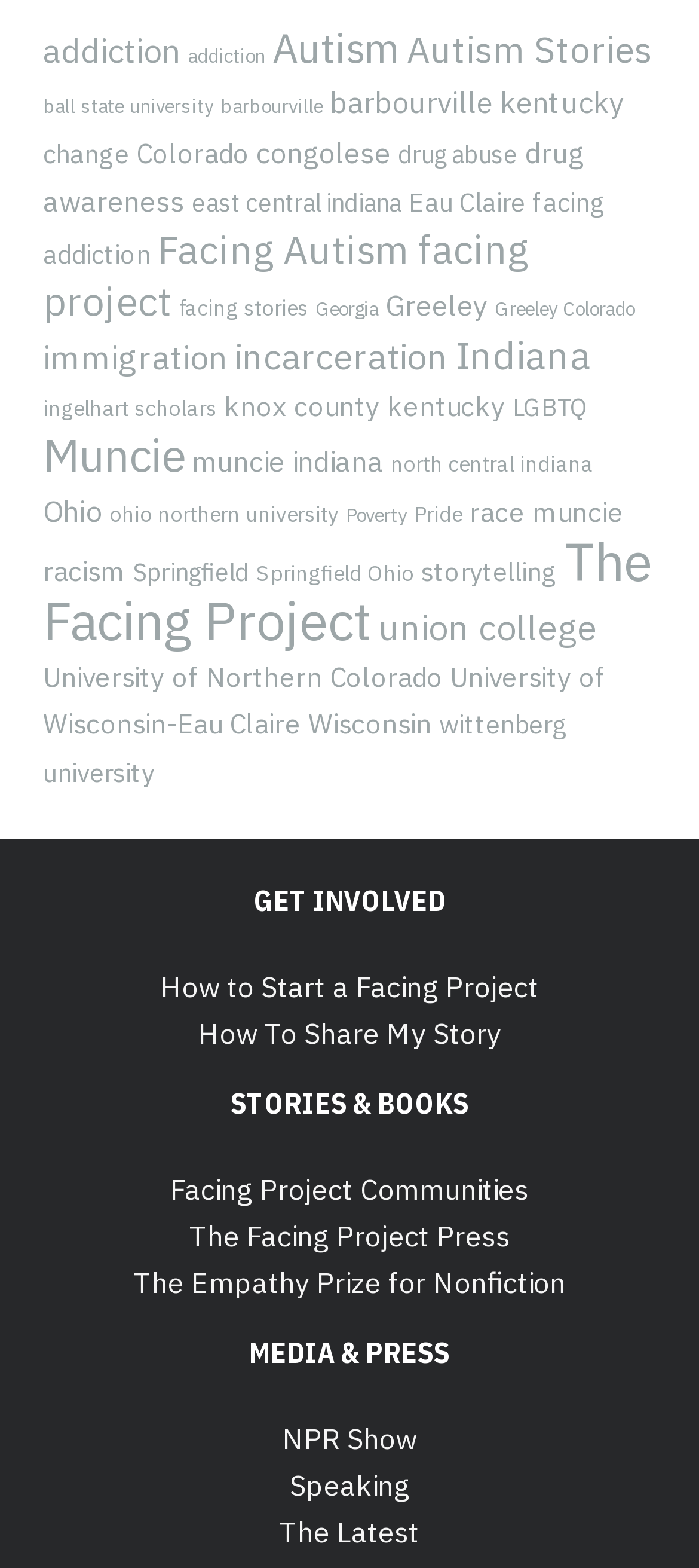Find the bounding box coordinates of the element I should click to carry out the following instruction: "Learn about autism".

[0.39, 0.014, 0.572, 0.047]